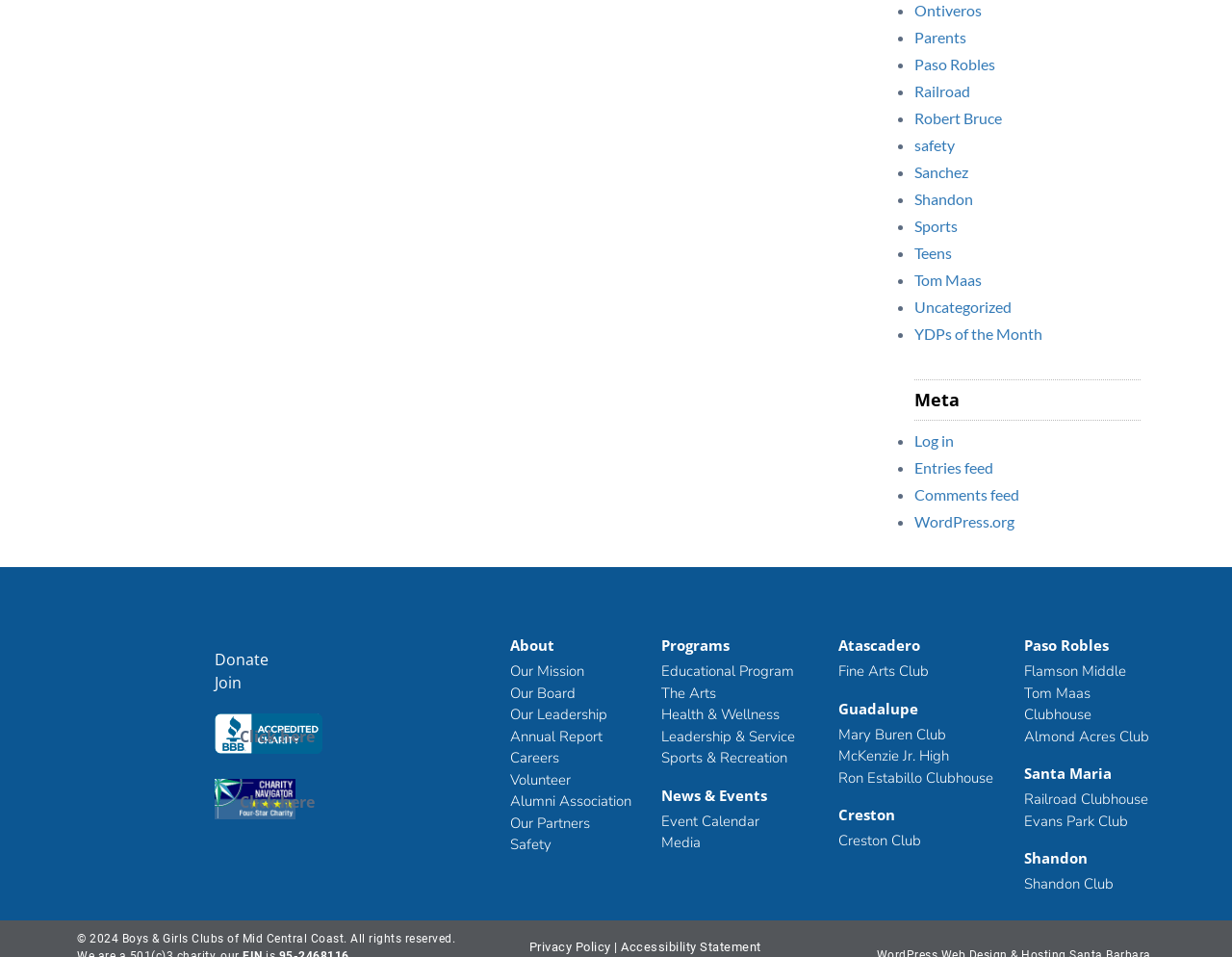Please look at the image and answer the question with a detailed explanation: What is the copyright year of the organization's website?

At the bottom of the webpage, I found a static text '© 2024 Boys & Girls Clubs of Mid Central Coast. All rights reserved.' which indicates that the copyright year of the organization's website is 2024.